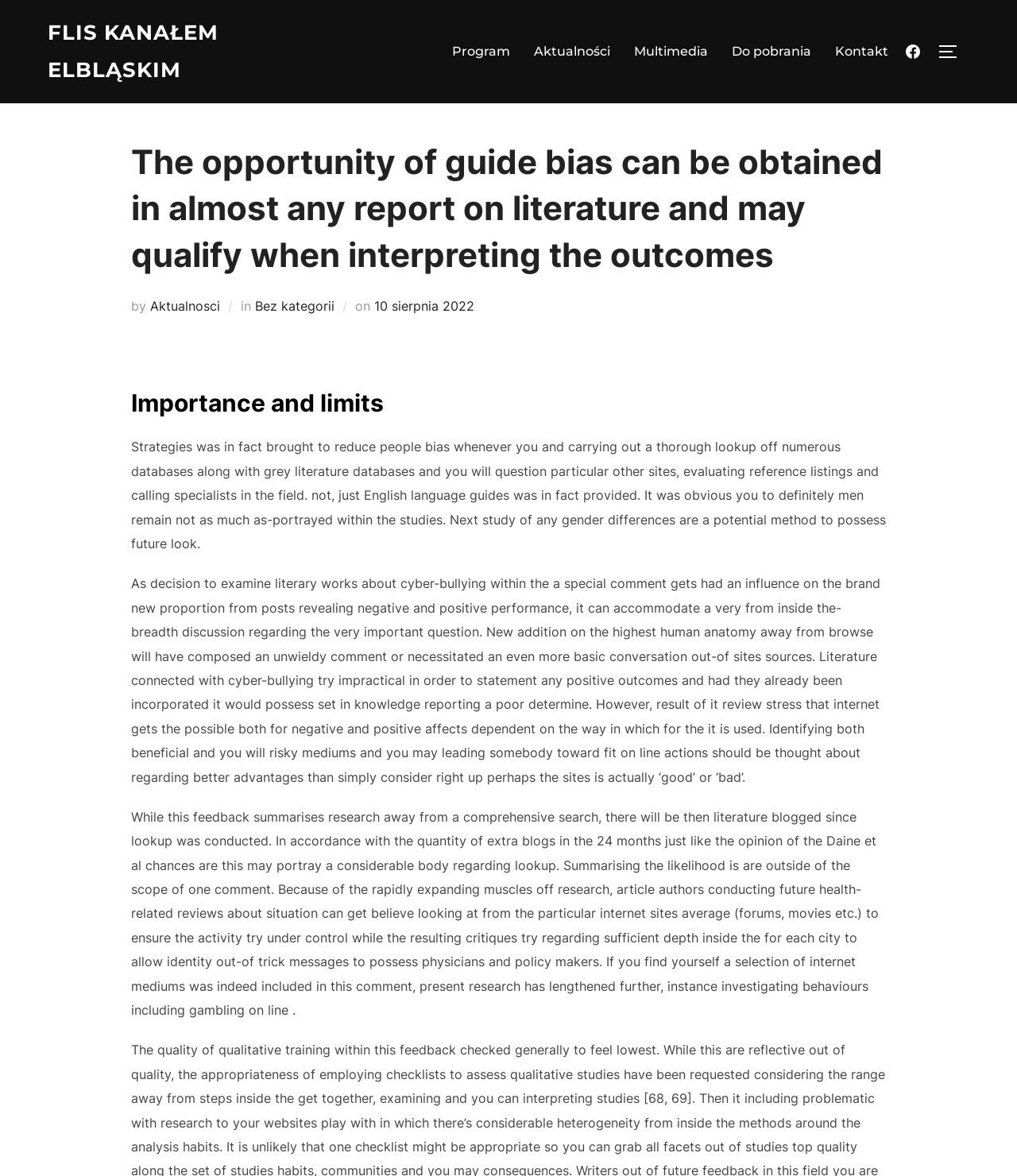How many paragraphs are in the article?
Give a detailed response to the question by analyzing the screenshot.

I counted the number of paragraphs in the article by looking at the static text elements. There are 4 paragraphs of text in the article.